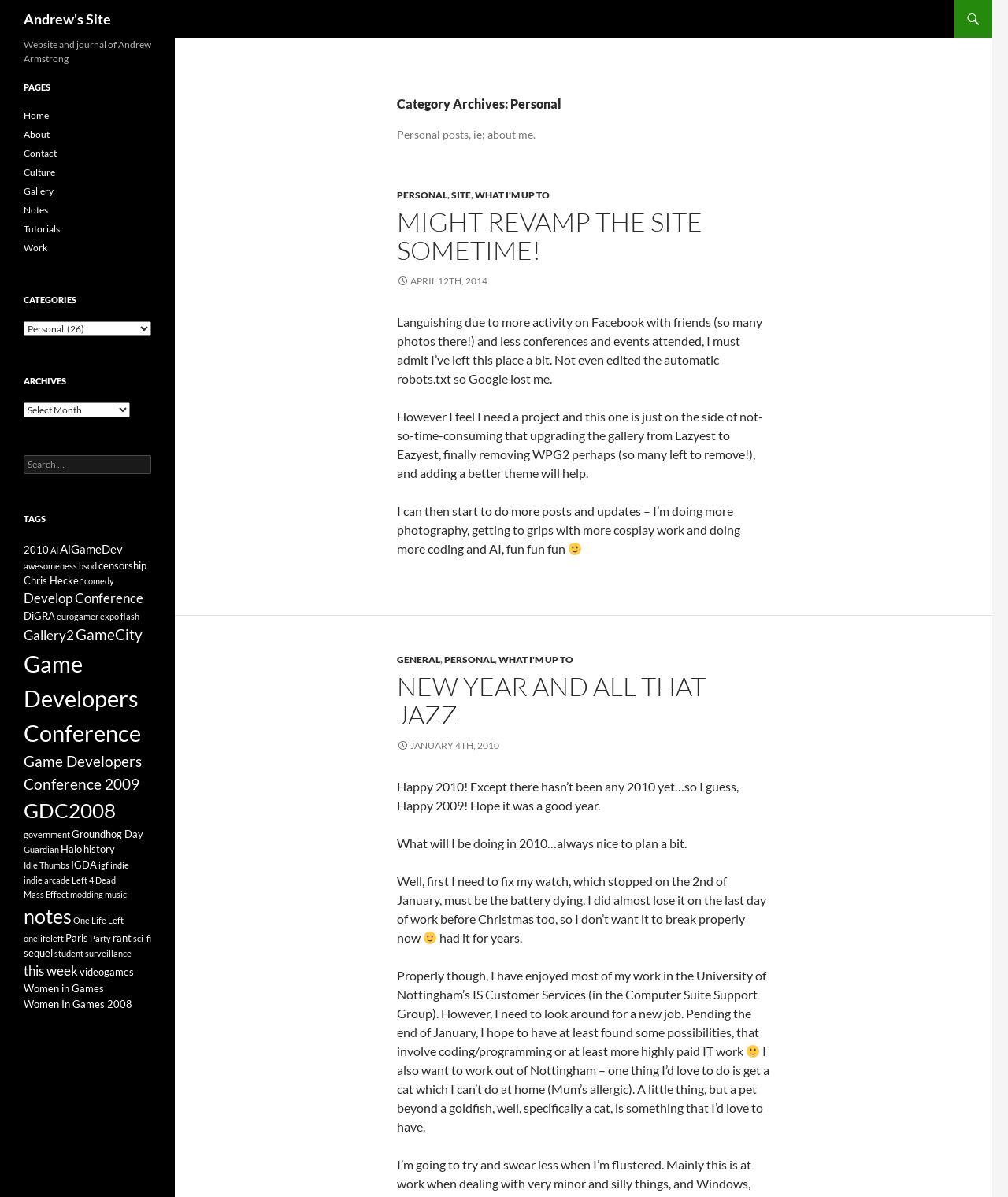Please locate the clickable area by providing the bounding box coordinates to follow this instruction: "View the 'Gallery'".

[0.023, 0.155, 0.053, 0.164]